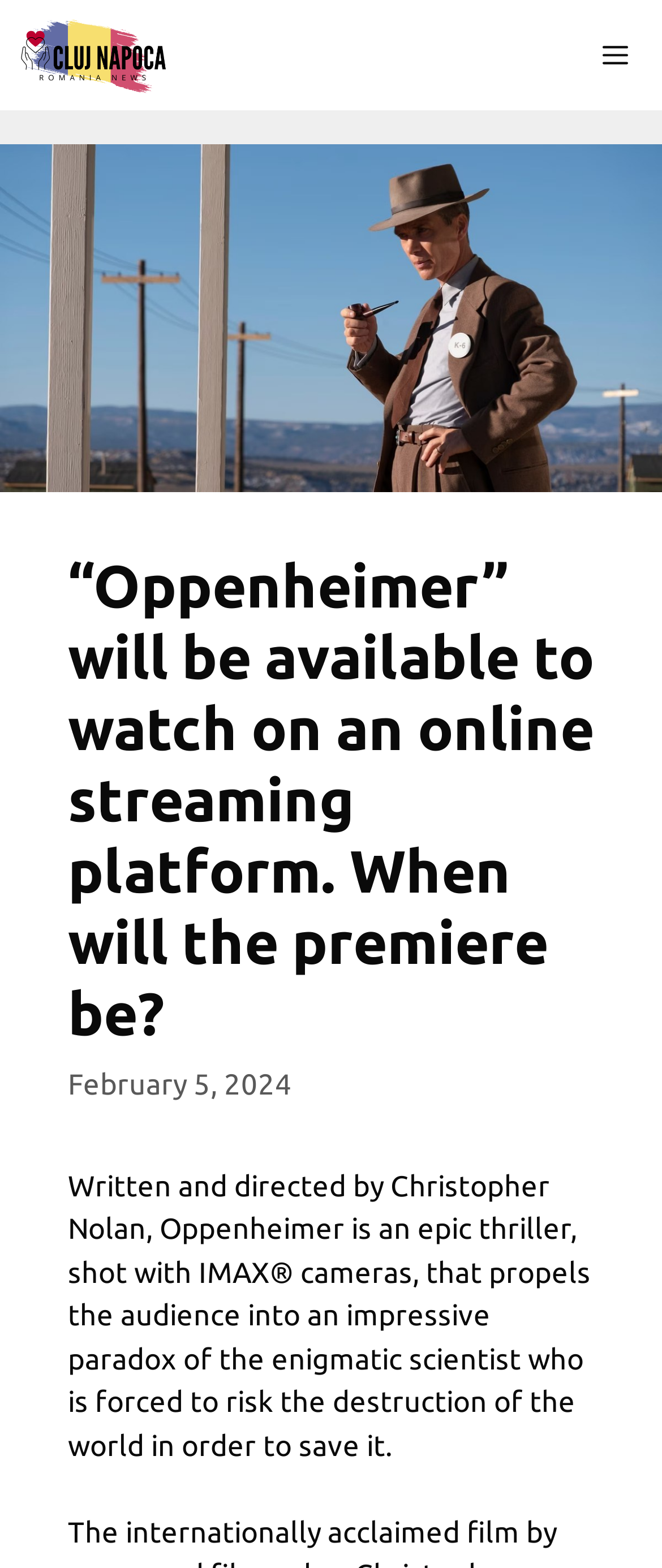Describe in detail what you see on the webpage.

The webpage appears to be about the movie "Oppenheimer" directed by Christopher Nolan. At the top left corner, there is a link to "Cluj-Napoca.XYZ" accompanied by an image. On the top right corner, there is a button labeled "Menu" that controls a mobile menu.

Below the top section, there is a large image that spans the entire width of the page, with a heading that asks "“Oppenheimer” will be available to watch on an online streaming platform. When will the premiere be?'". 

Underneath the image, there is a section labeled "Content" that contains a heading with the same question as the image. Below the heading, there is a time element that displays the premiere date, "February 5, 2024". 

Following the premiere date, there is a paragraph of text that summarizes the movie, stating that it is an epic thriller shot with IMAX cameras, and that it propels the audience into an impressive paradox of the enigmatic scientist who is forced to risk the destruction of the world in order to save it.